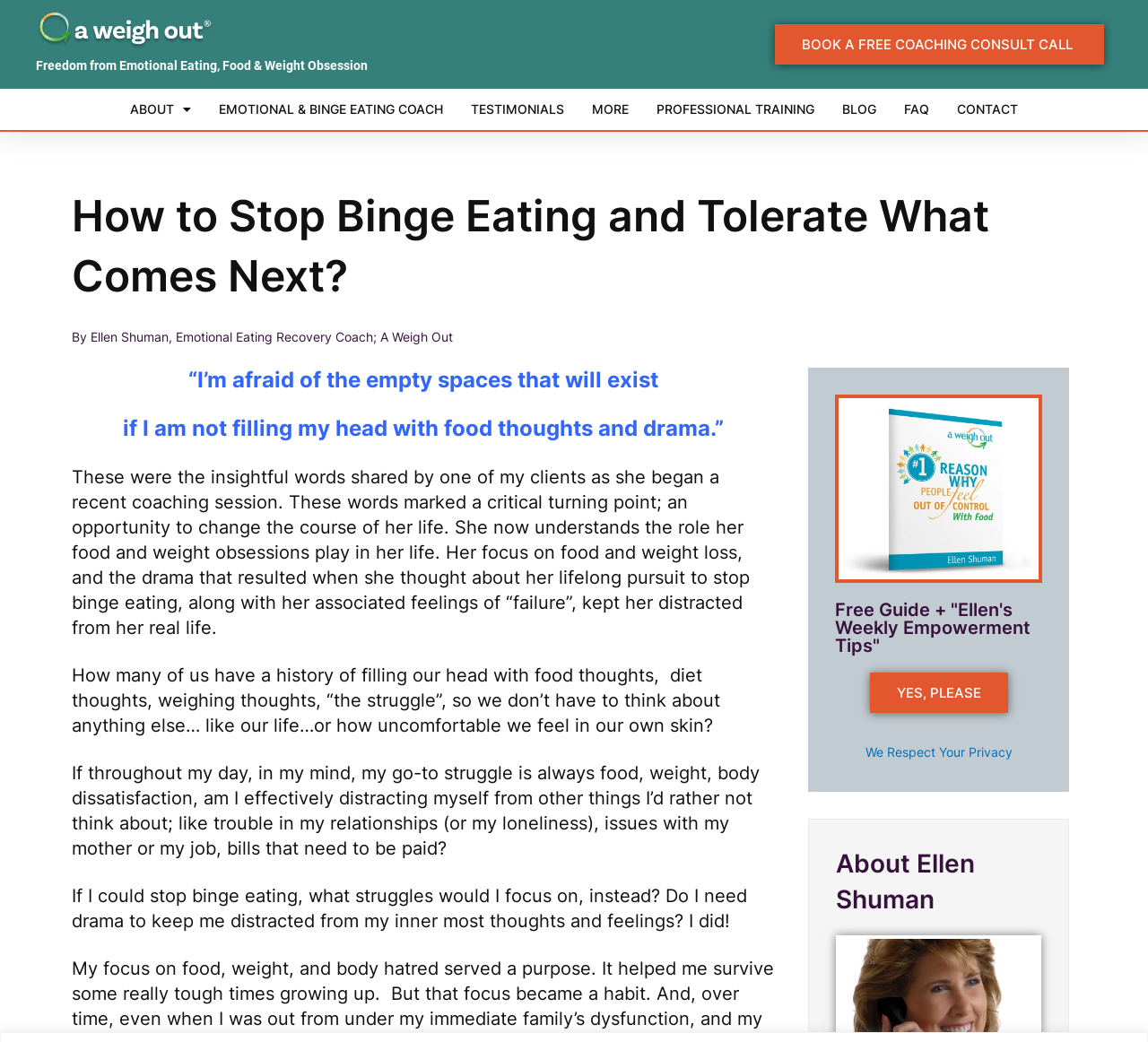Provide the bounding box coordinates of the HTML element described by the text: "Blog". The coordinates should be in the format [left, top, right, bottom] with values between 0 and 1.

[0.734, 0.085, 0.763, 0.125]